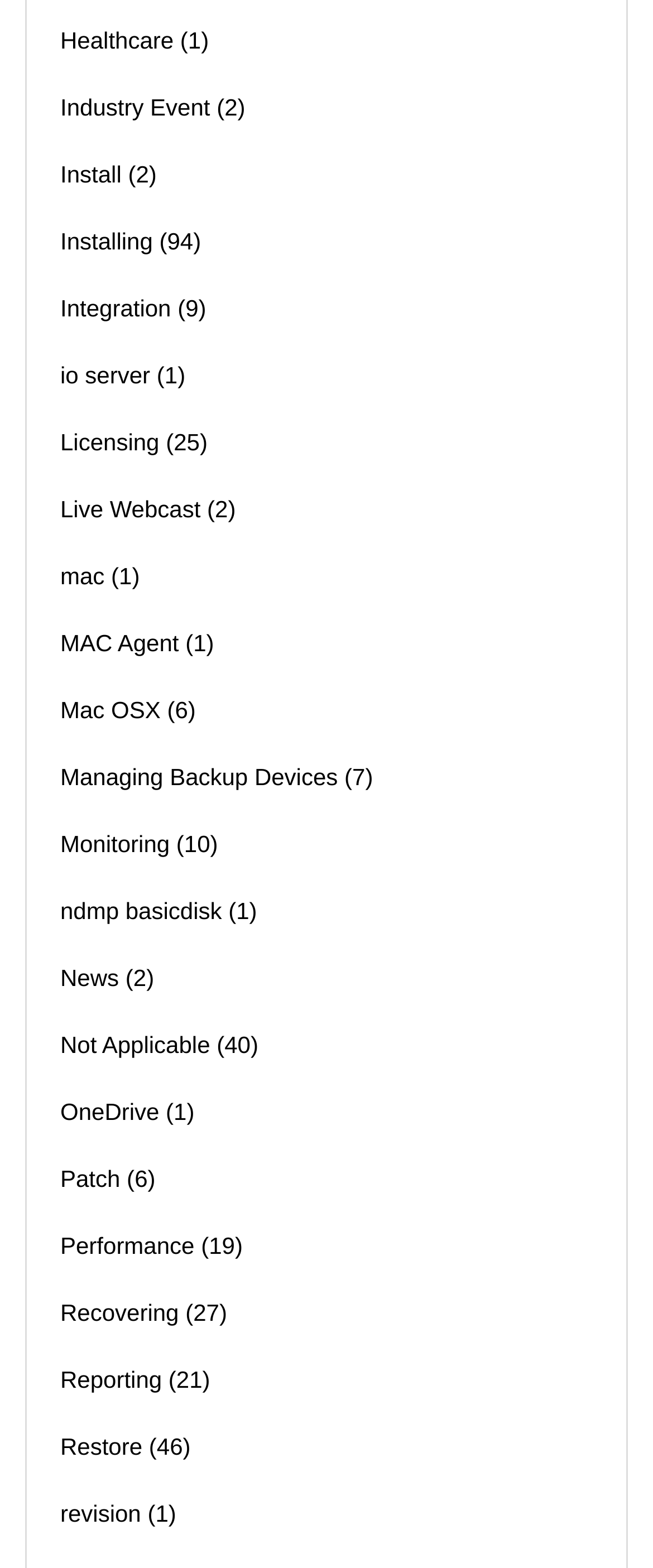What is the topic with the highest number of items?
Based on the visual details in the image, please answer the question thoroughly.

I looked at the static text elements next to each filter topic link and found that the topic 'Not Applicable' has the highest number of items, which is 40.